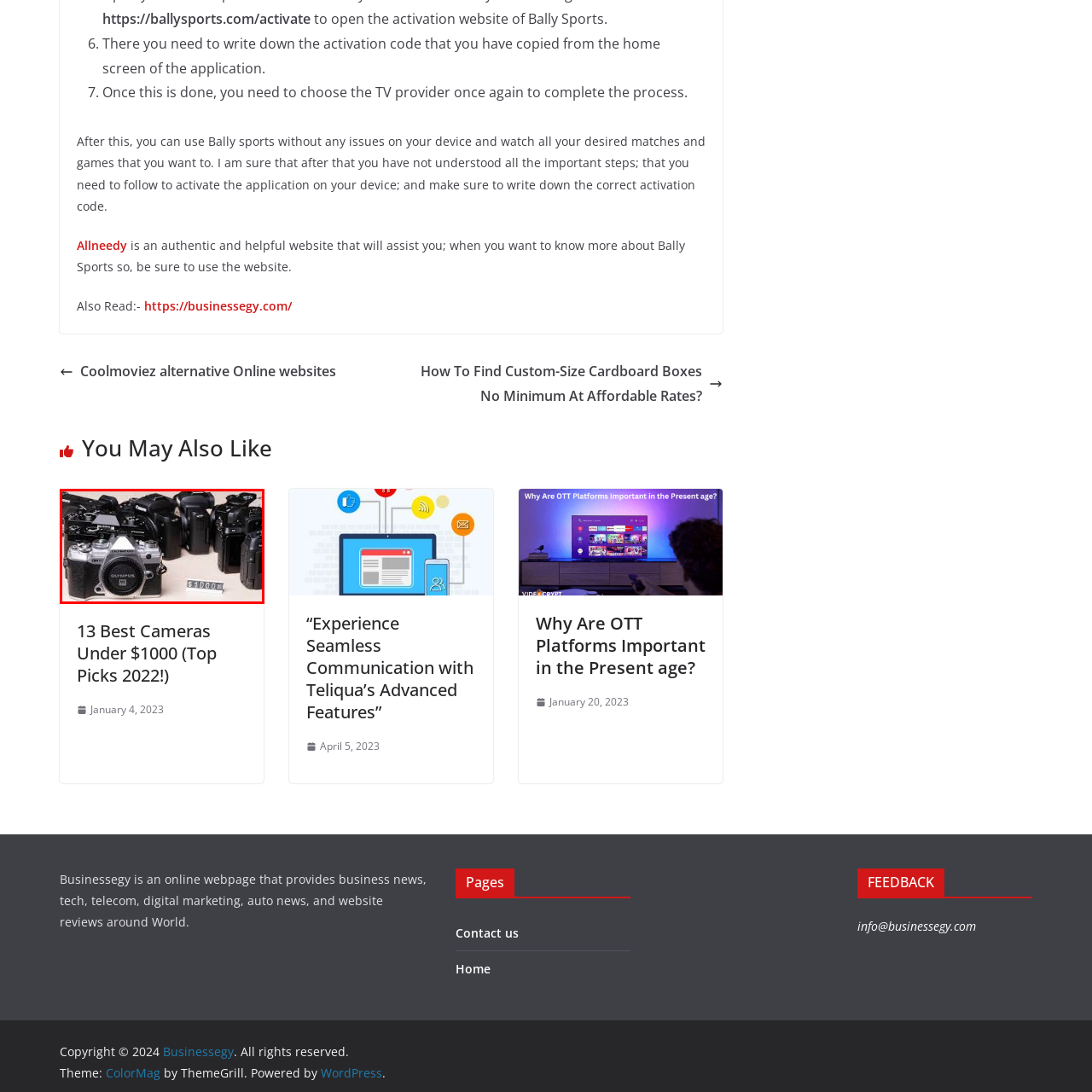Describe extensively the visual content inside the red marked area.

An assortment of cameras is displayed in the image, highlighting a mix of styles and brands. In the foreground, a silver and black Olympus camera stands out prominently, showcasing its vintage aesthetic. Surrounding it are several black cameras, suggesting a variety of models and features available in the market. A small price tag reading "$1000" is also visible, indicating the potential cost for one of these cameras, which may appeal to photography enthusiasts looking for quality options within a budget. This collection represents a blend of modern and classic photography gear, catering to diverse preferences and photography styles.